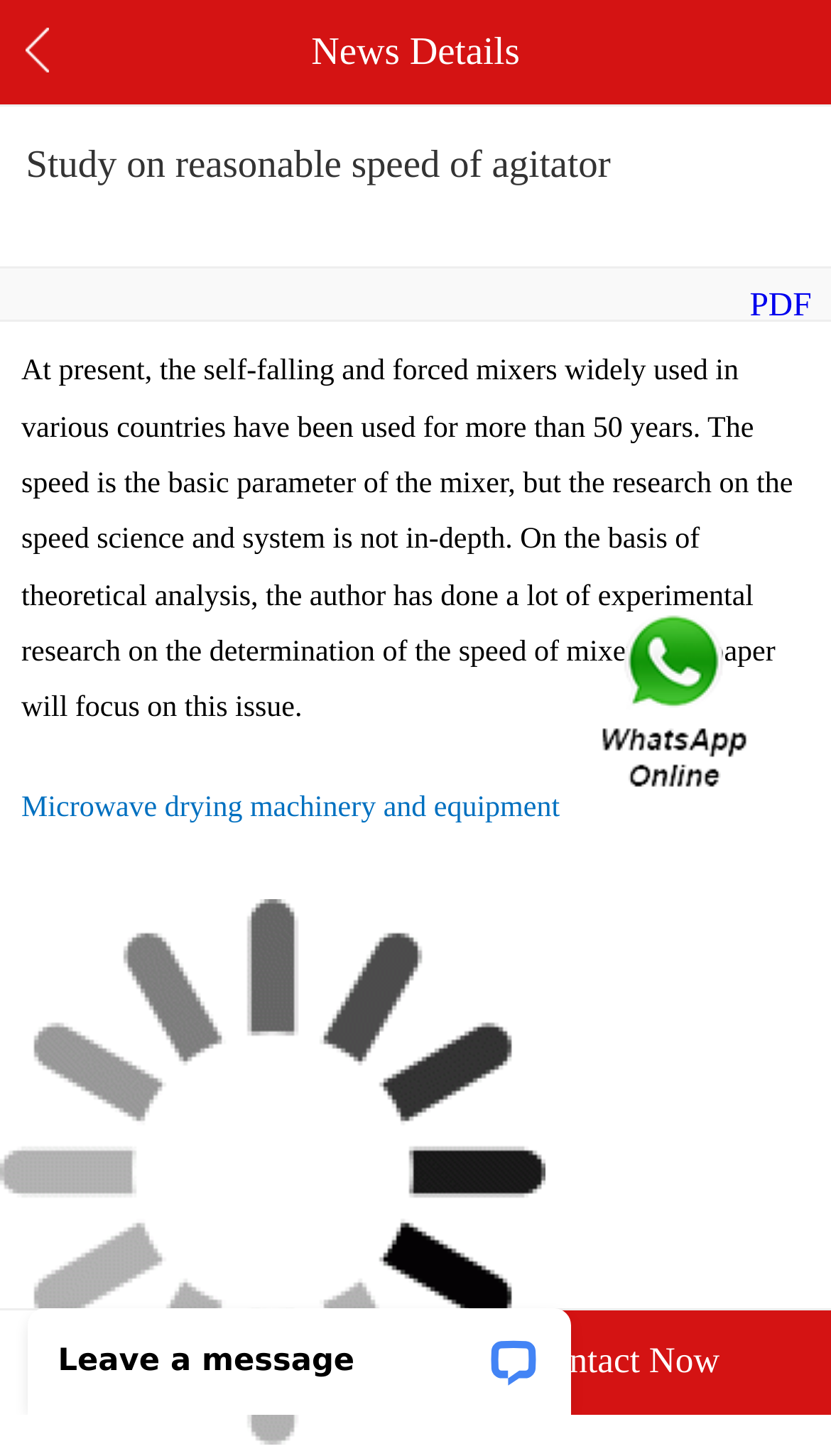How can users contact the website owner?
Can you provide a detailed and comprehensive answer to the question?

The ways users can contact the website owner can be determined by looking at the link elements with the texts 'Contact Us' and 'Skype', which suggest that users can contact the website owner through these means.